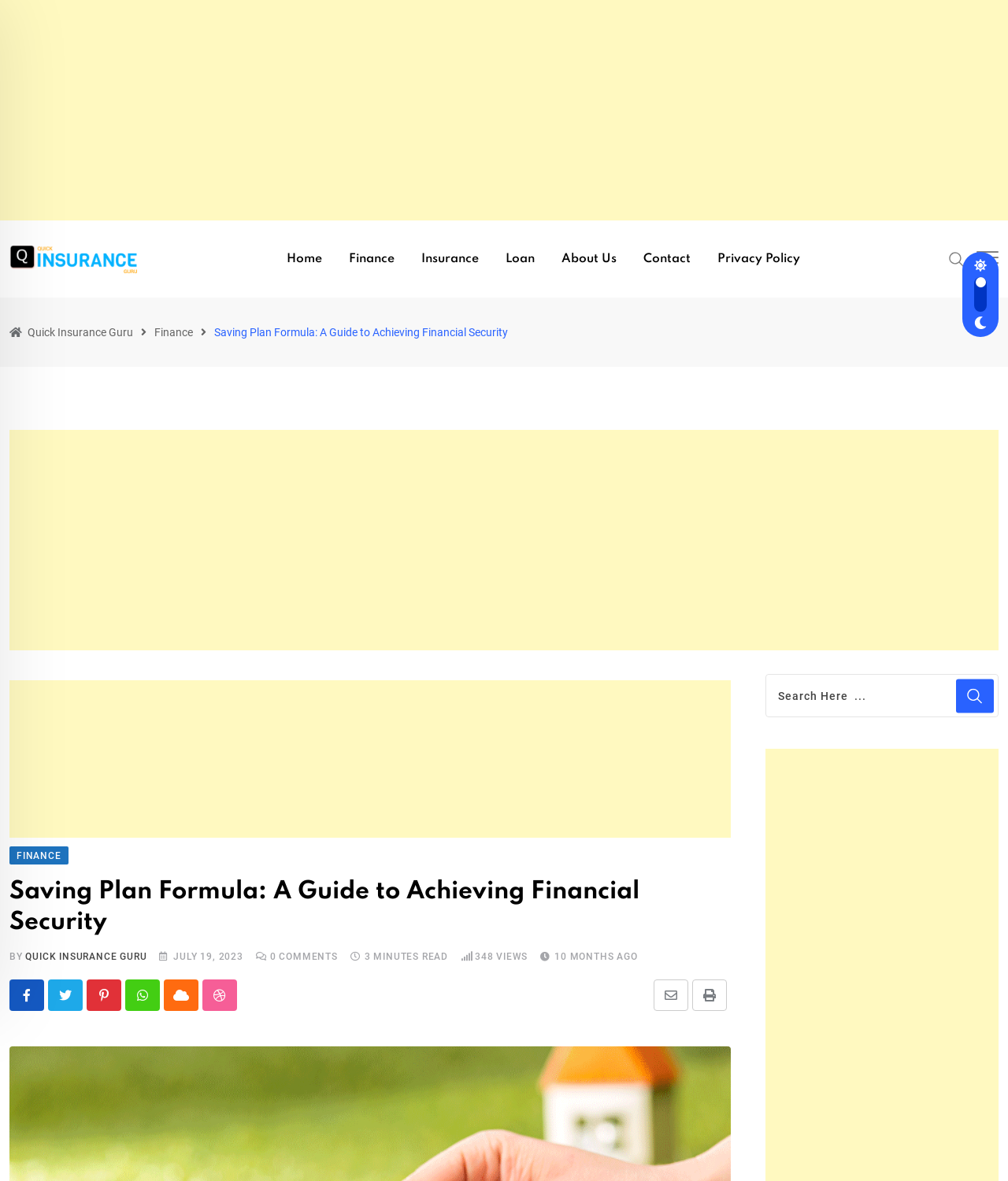How many social media sharing options are available?
Refer to the image and give a detailed answer to the question.

By examining the social media sharing section, I can see that there are 6 options available, including Pinterest, Whatsapp, Cloud, StumbleUpon, Print, and Share via Email.